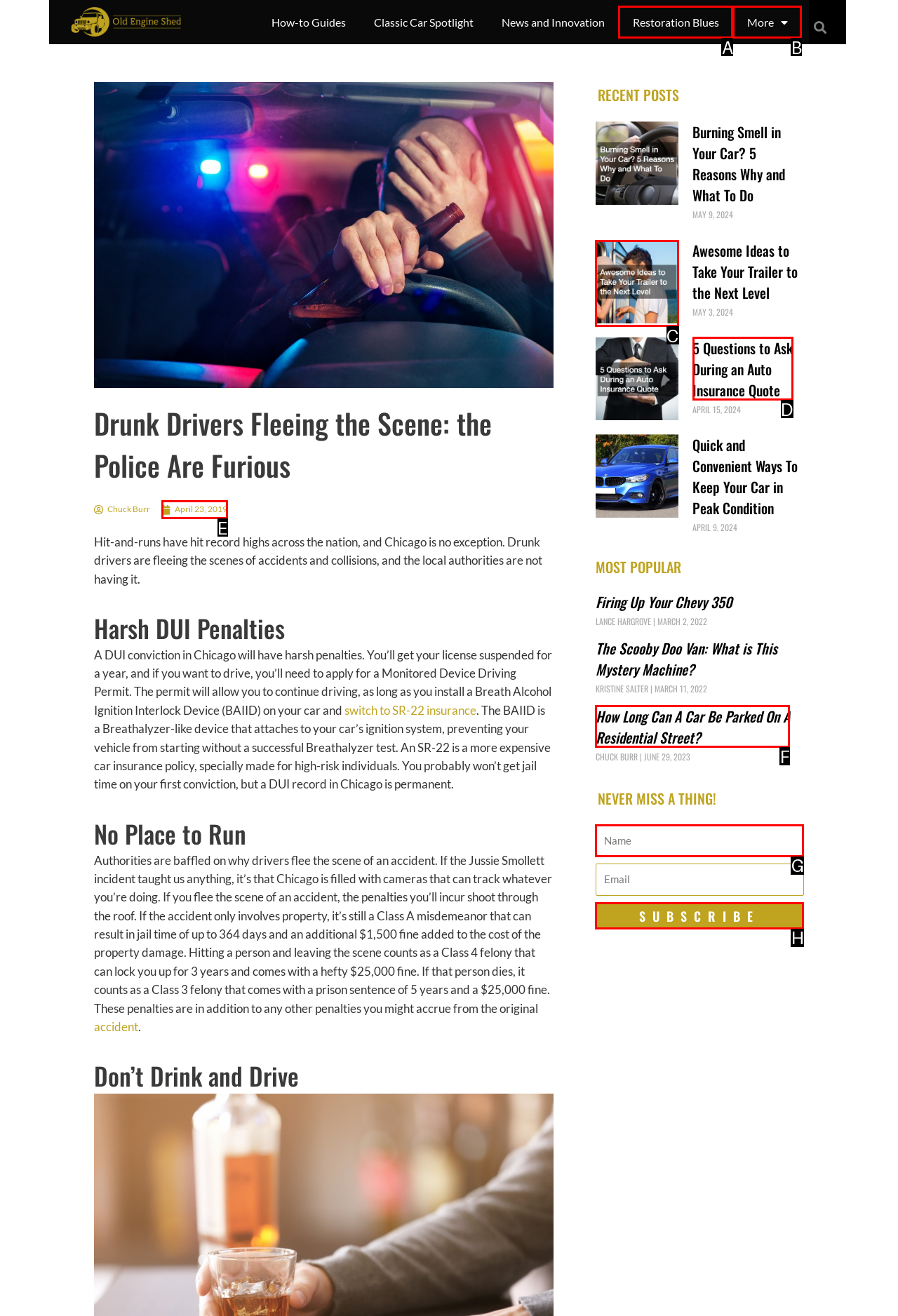Specify which HTML element I should click to complete this instruction: Subscribe to the newsletter Answer with the letter of the relevant option.

H